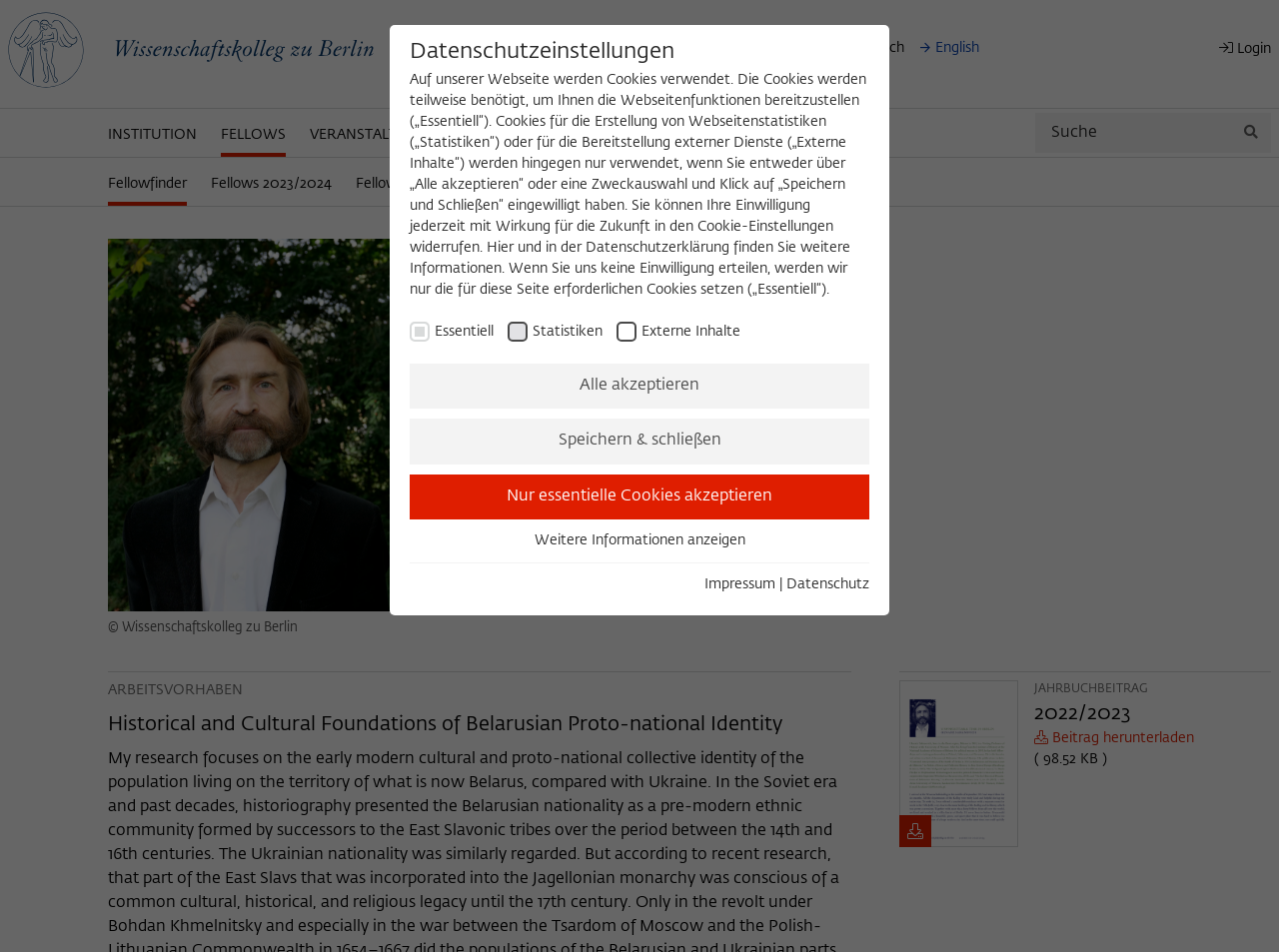Please specify the bounding box coordinates of the area that should be clicked to accomplish the following instruction: "Click Home Construction & Renovation". The coordinates should consist of four float numbers between 0 and 1, i.e., [left, top, right, bottom].

None